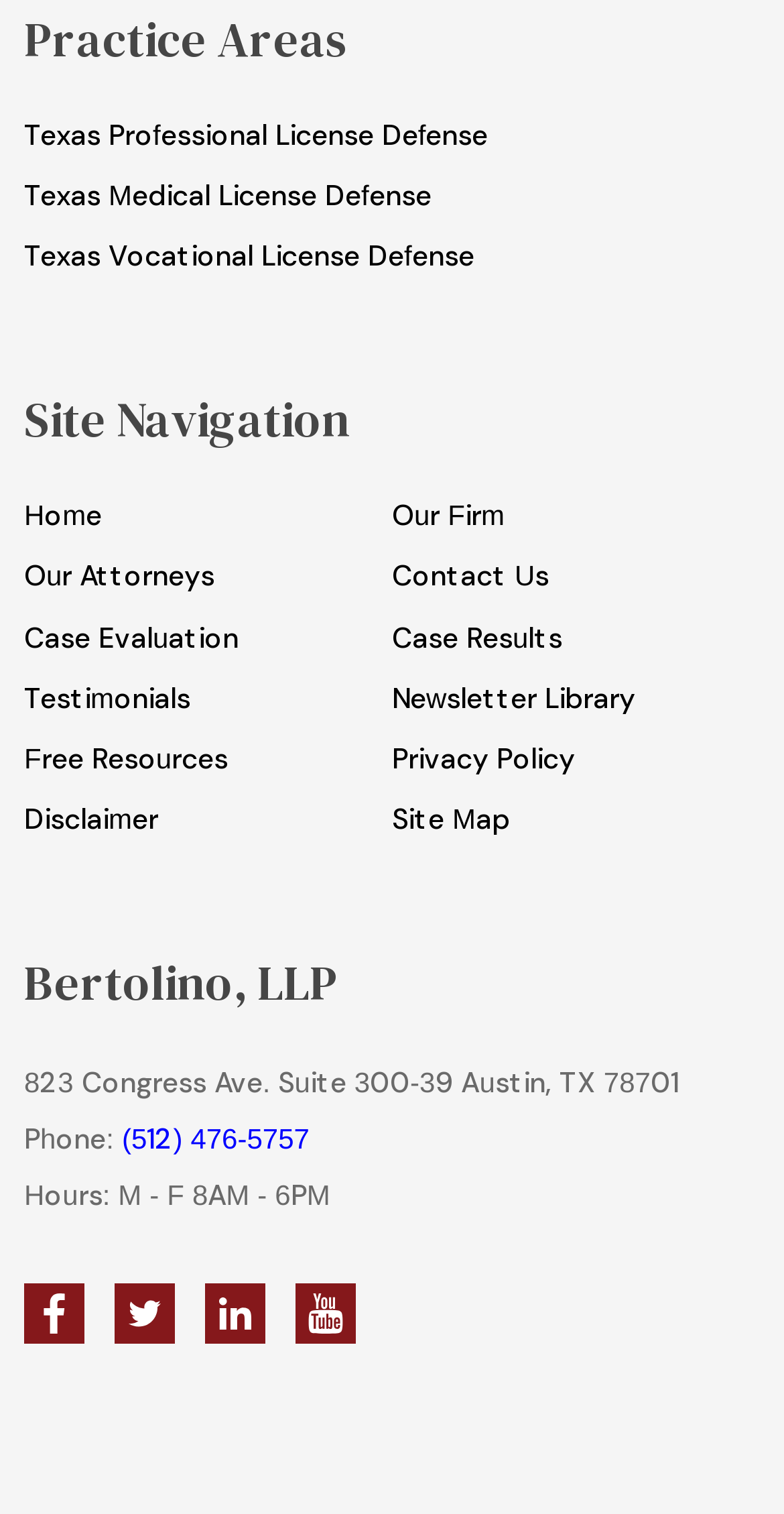Using the details in the image, give a detailed response to the question below:
What is the phone number of the law firm?

I found the phone number by looking at the link element with the text '(512) 476-5757' located next to the 'Phone:' label.